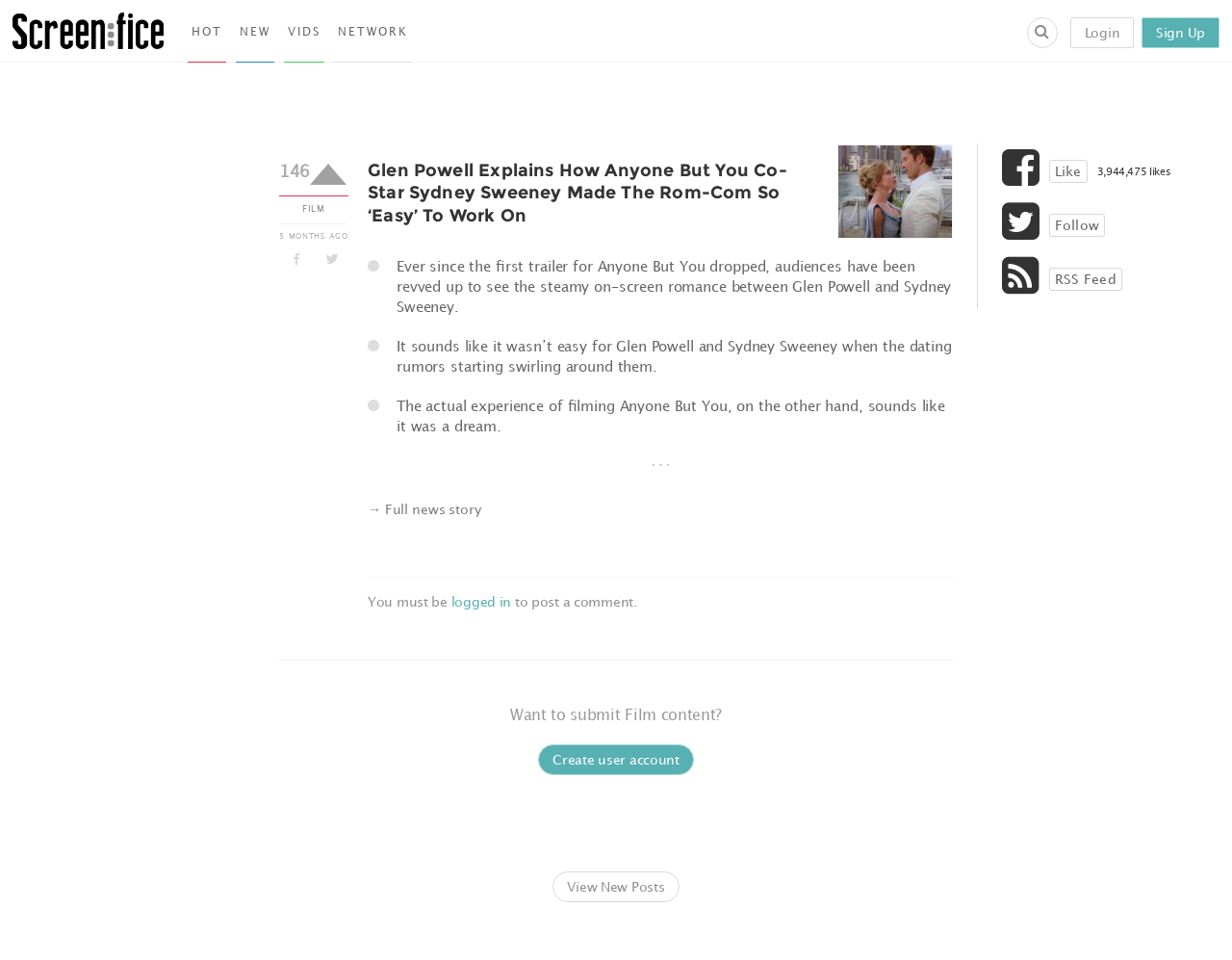Please examine the image and provide a detailed answer to the question: What is the title of the article?

I looked at the layout table and found a cell with a link element that has the title of the article, which is 'Glen Powell Explains How Anyone But You Co-Star Sydney Sweeney Made The Rom-Com So ‘Easy’ To Work On'.